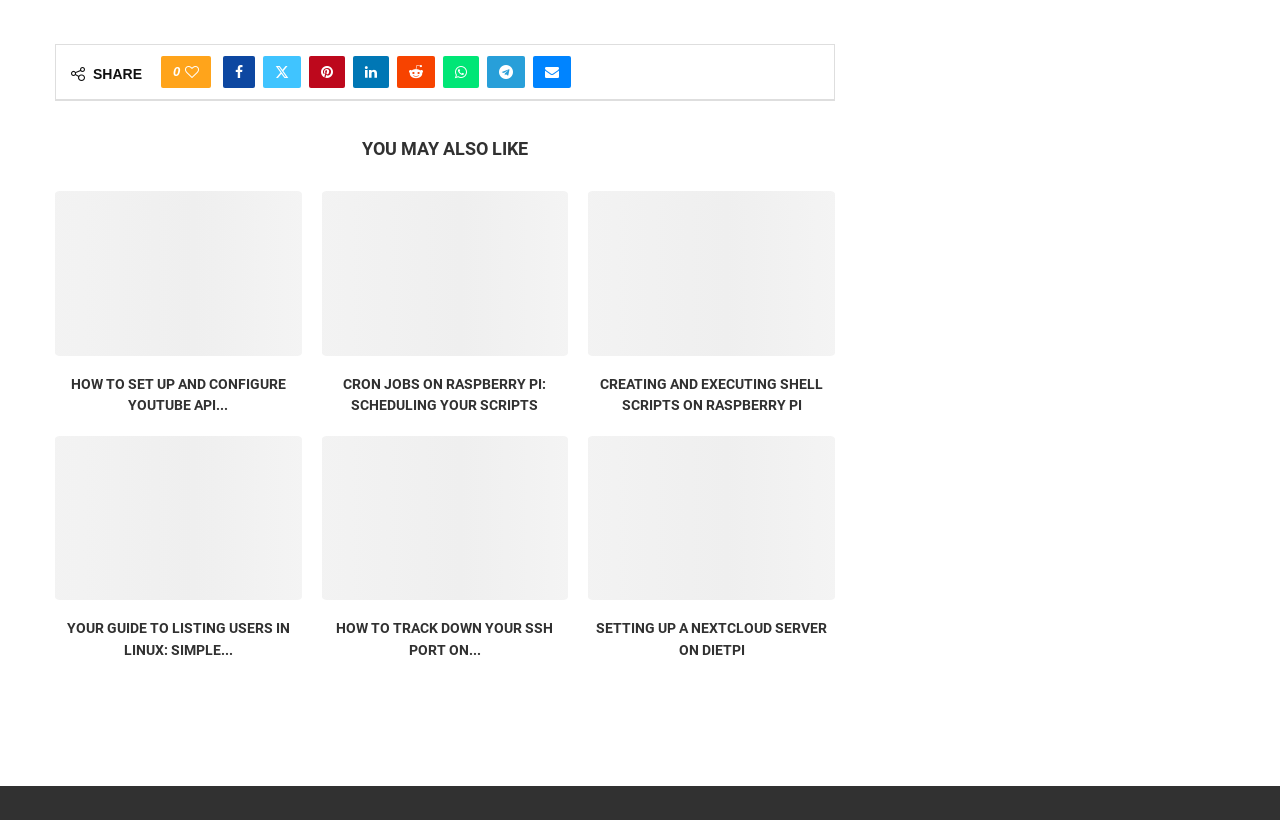Using the given description, provide the bounding box coordinates formatted as (top-left x, top-left y, bottom-right x, bottom-right y), with all values being floating point numbers between 0 and 1. Description: Pinterest

[0.241, 0.068, 0.27, 0.107]